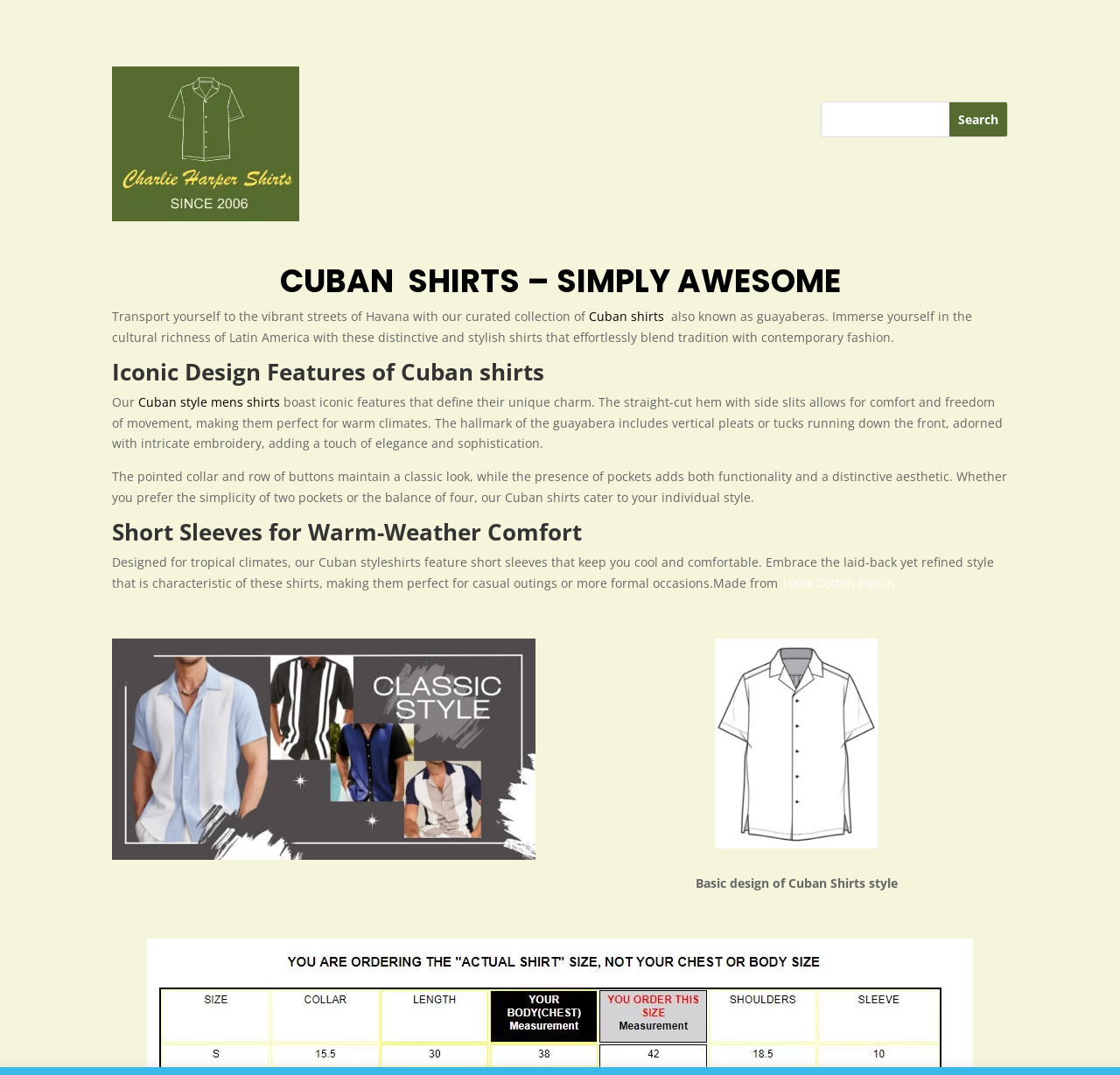What is the main feature of Cuban shirts?
Examine the webpage screenshot and provide an in-depth answer to the question.

According to the webpage, Cuban shirts have iconic design features that define their unique charm, including straight-cut hem with side slits, vertical pleats or tucks, intricate embroidery, pointed collar, and row of buttons.